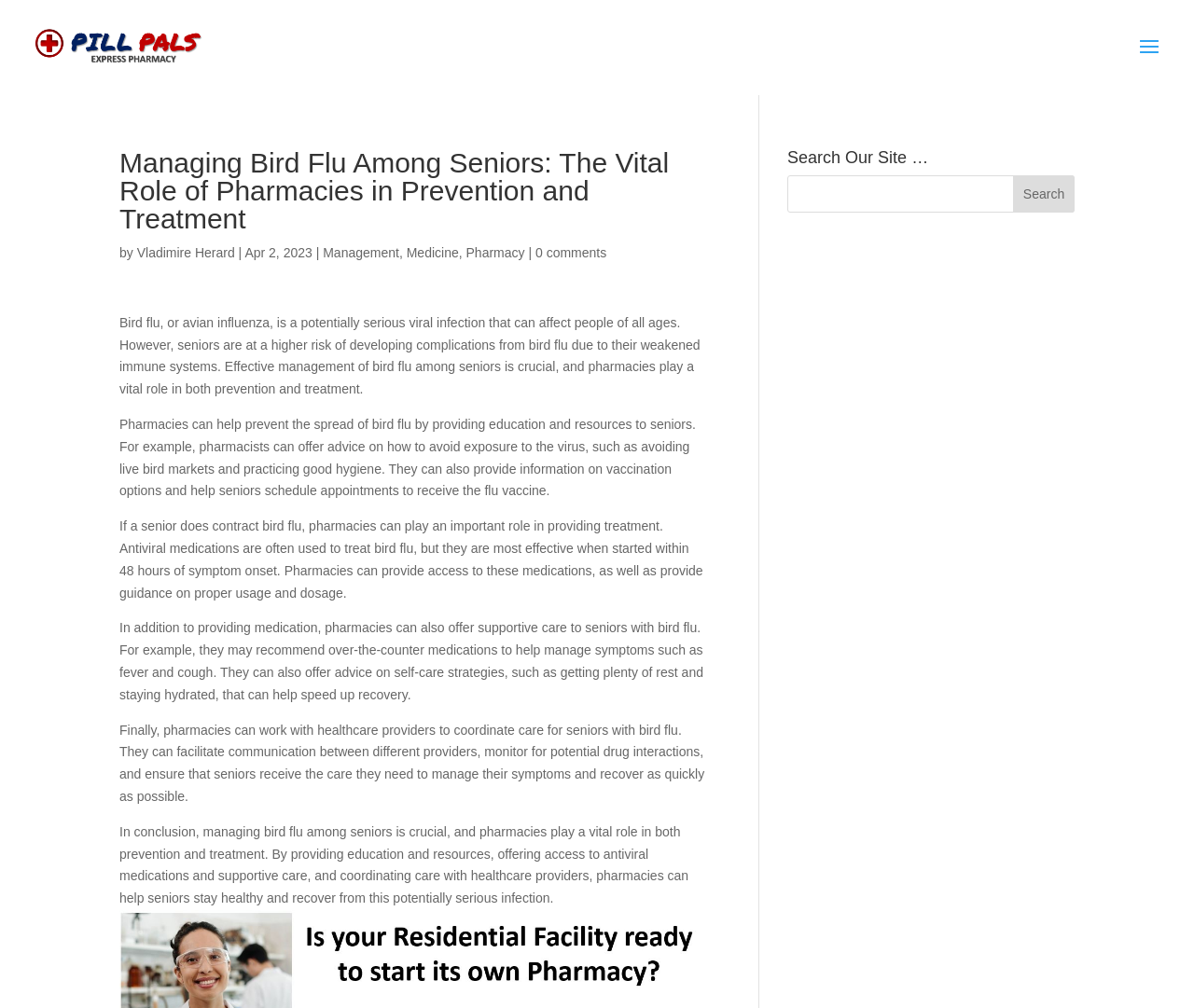Determine the bounding box for the UI element as described: "alt="Pill Pals |"". The coordinates should be represented as four float numbers between 0 and 1, formatted as [left, top, right, bottom].

[0.026, 0.039, 0.264, 0.053]